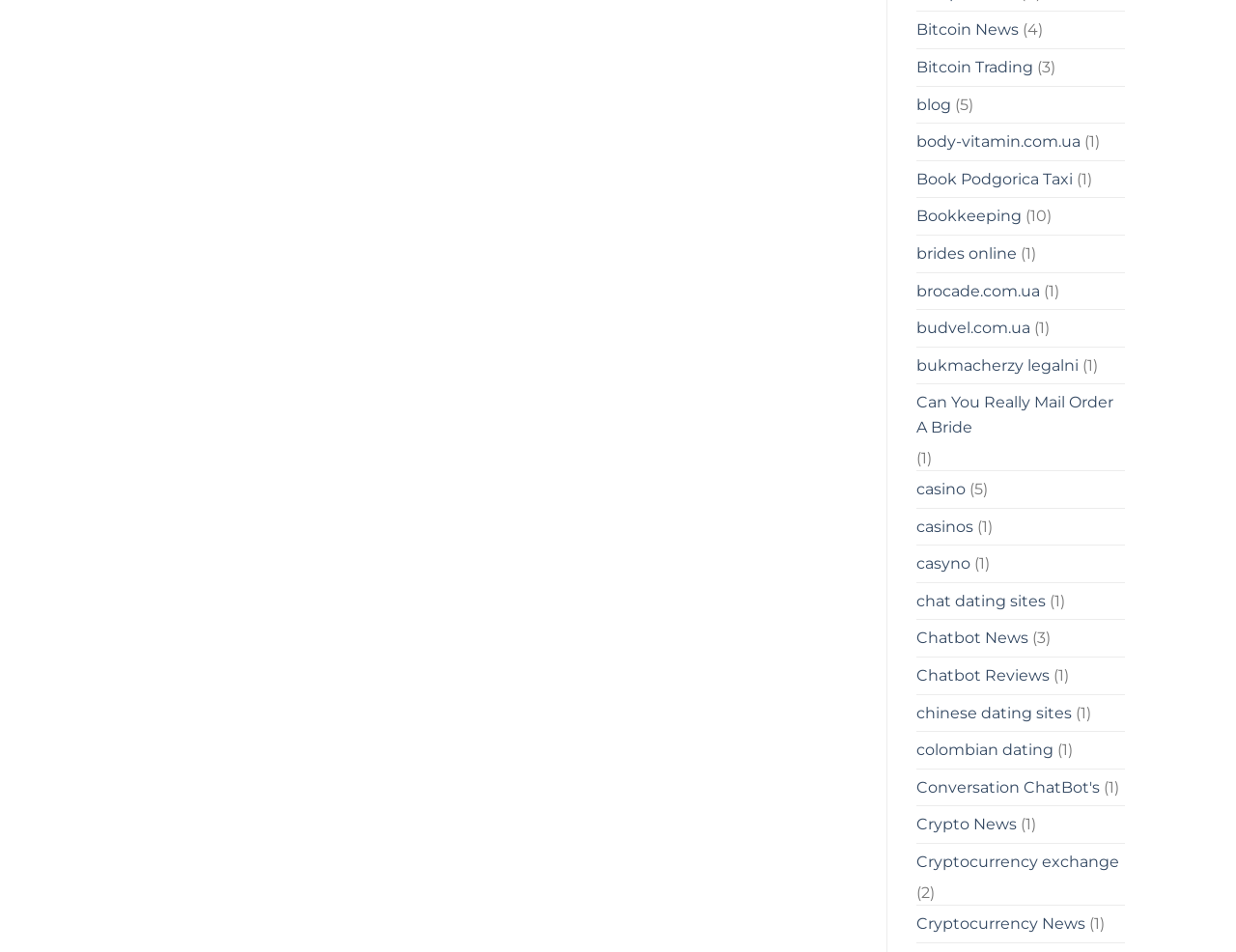Reply to the question with a single word or phrase:
What is the last link on the webpage?

Cryptocurrency News